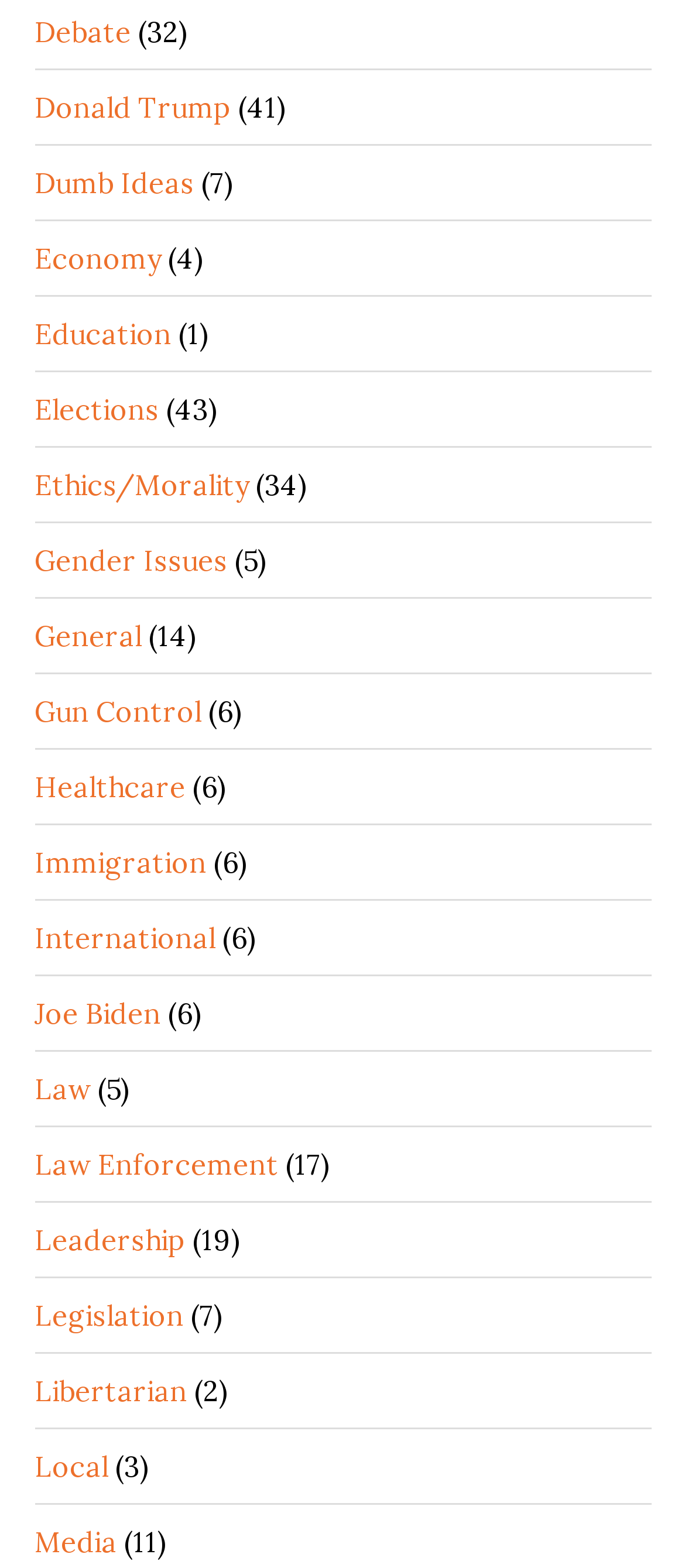Answer the question below using just one word or a short phrase: 
What is the category that comes after 'Education'?

Elections